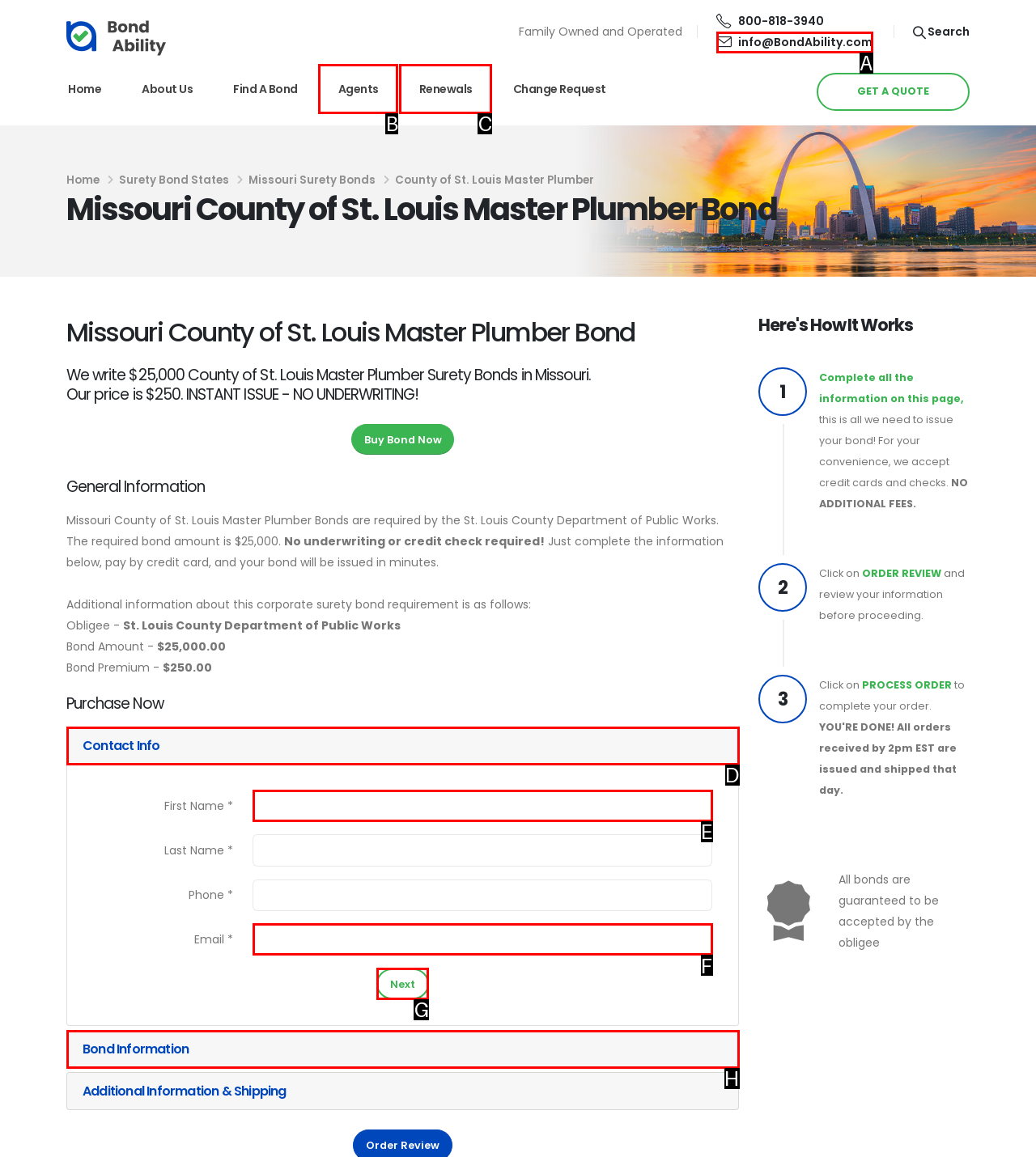Identify the option that best fits this description: Reflections 2020 & Beyond
Answer with the appropriate letter directly.

None